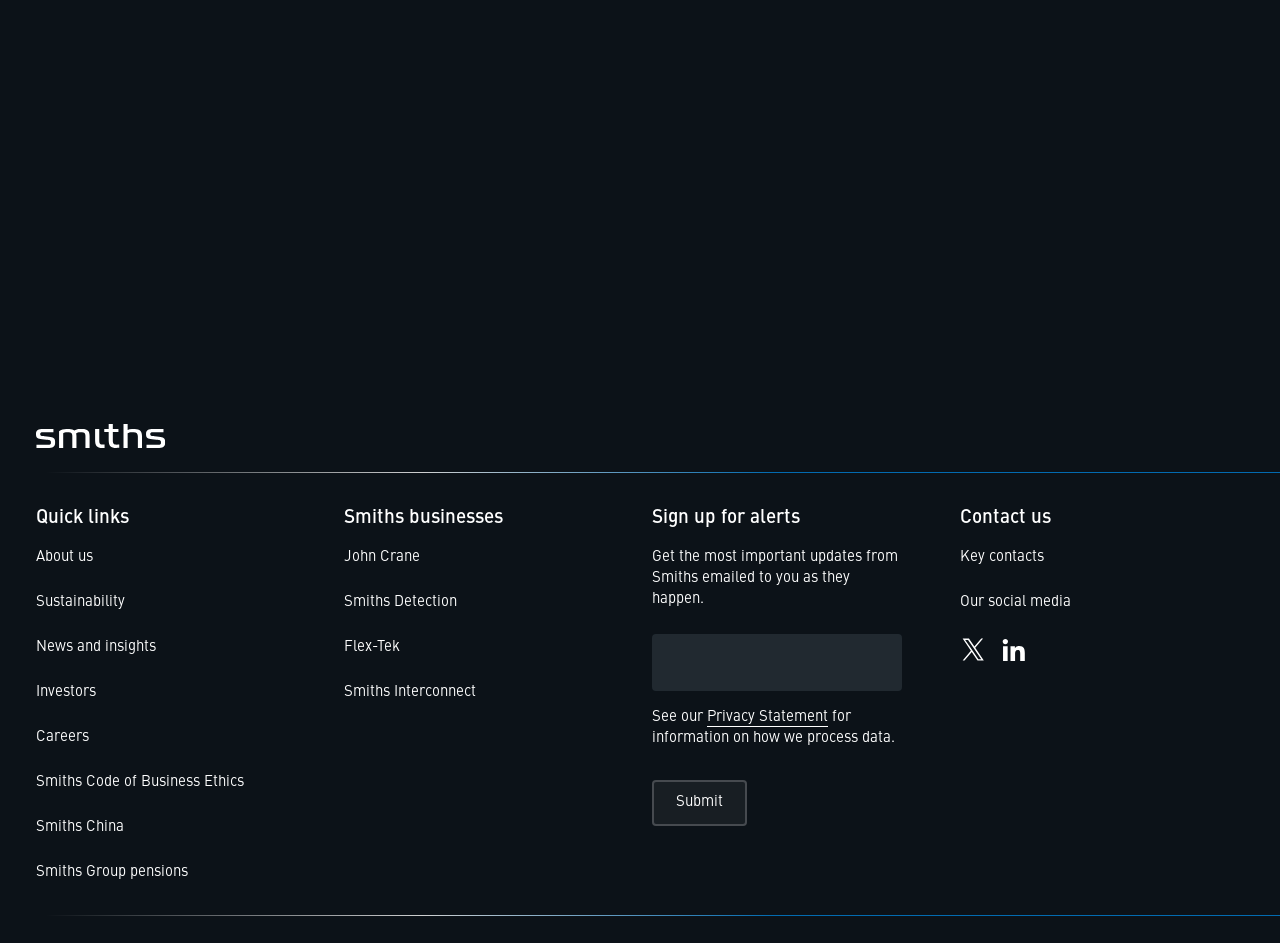Pinpoint the bounding box coordinates of the clickable element needed to complete the instruction: "Go to the home page". The coordinates should be provided as four float numbers between 0 and 1: [left, top, right, bottom].

None